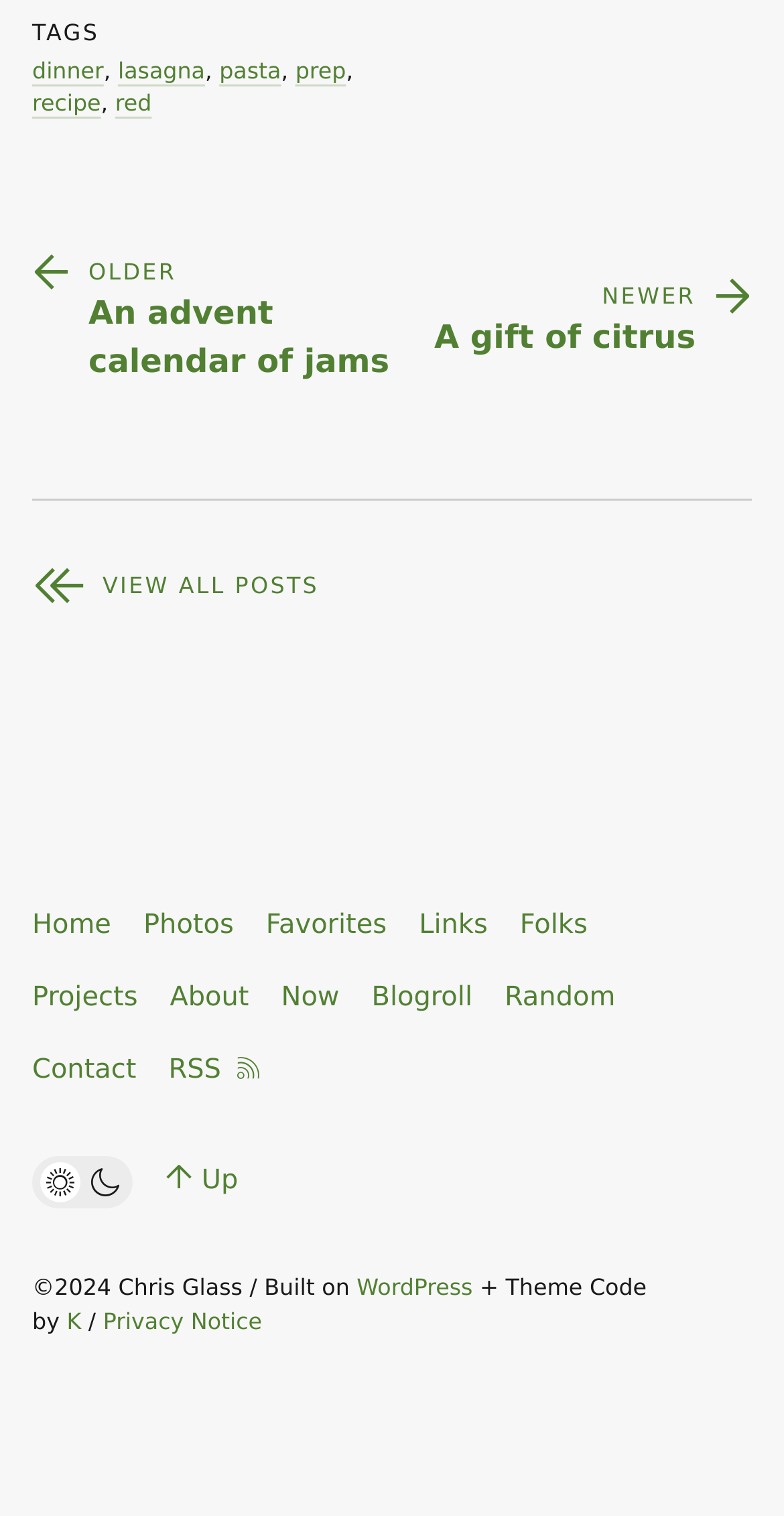Kindly determine the bounding box coordinates for the clickable area to achieve the given instruction: "view a recipe".

[0.041, 0.06, 0.129, 0.077]